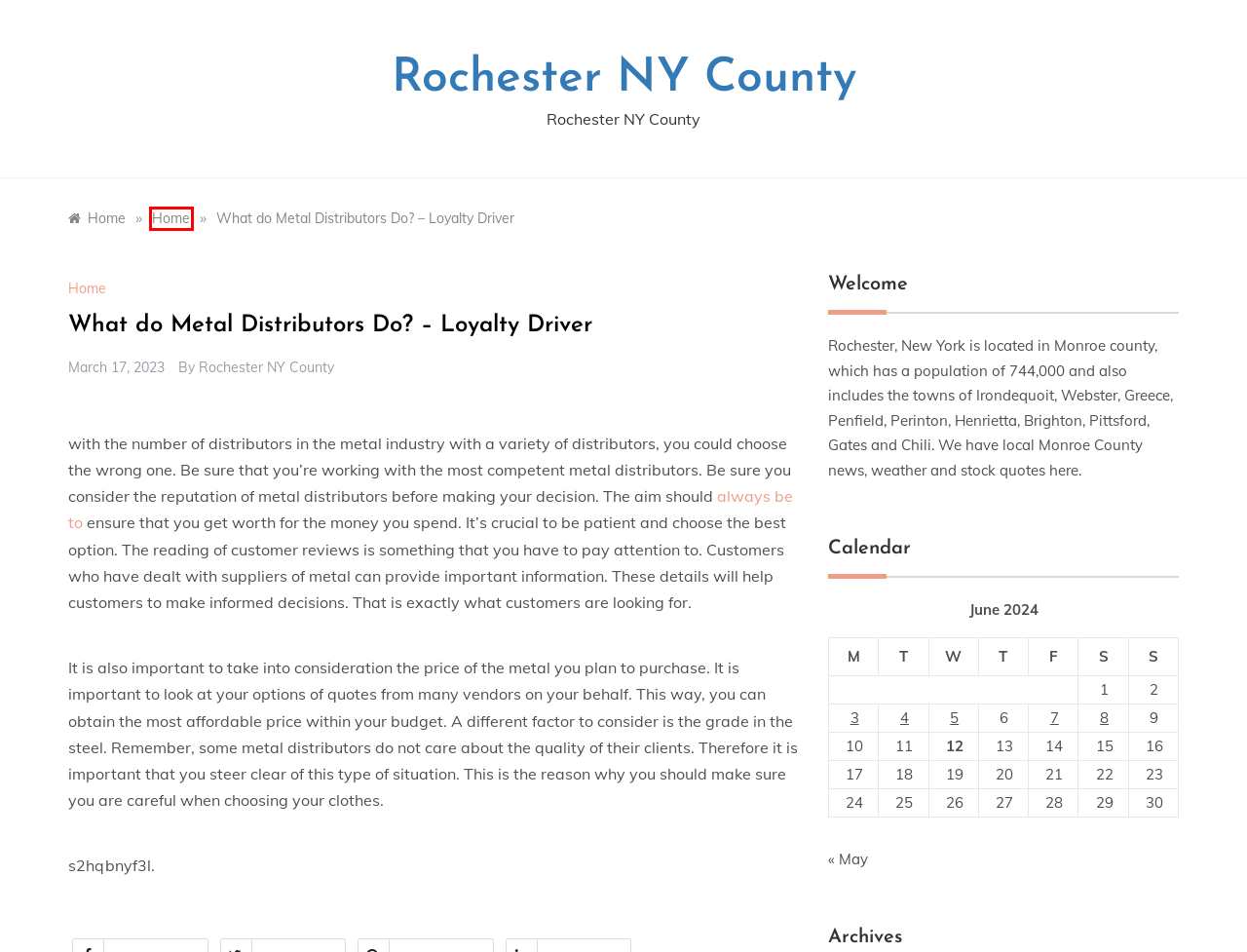A screenshot of a webpage is provided, featuring a red bounding box around a specific UI element. Identify the webpage description that most accurately reflects the new webpage after interacting with the selected element. Here are the candidates:
A. How to Cook Simple Meals at Home for Better Nutrition - Healthy Balanced Diet - Rochester NY County
B. Home Archives - Rochester NY County
C. Log In ‹ Rochester NY County — WordPress
D. Rochester NY County - Rochester NY County
E. Rochester NY County, Author at Rochester NY County
F. May 2024 - Rochester NY County
G. June 7, 2024 - Rochester NY County
H. What do Metal Distributors Do? - Loyalty Driver

B